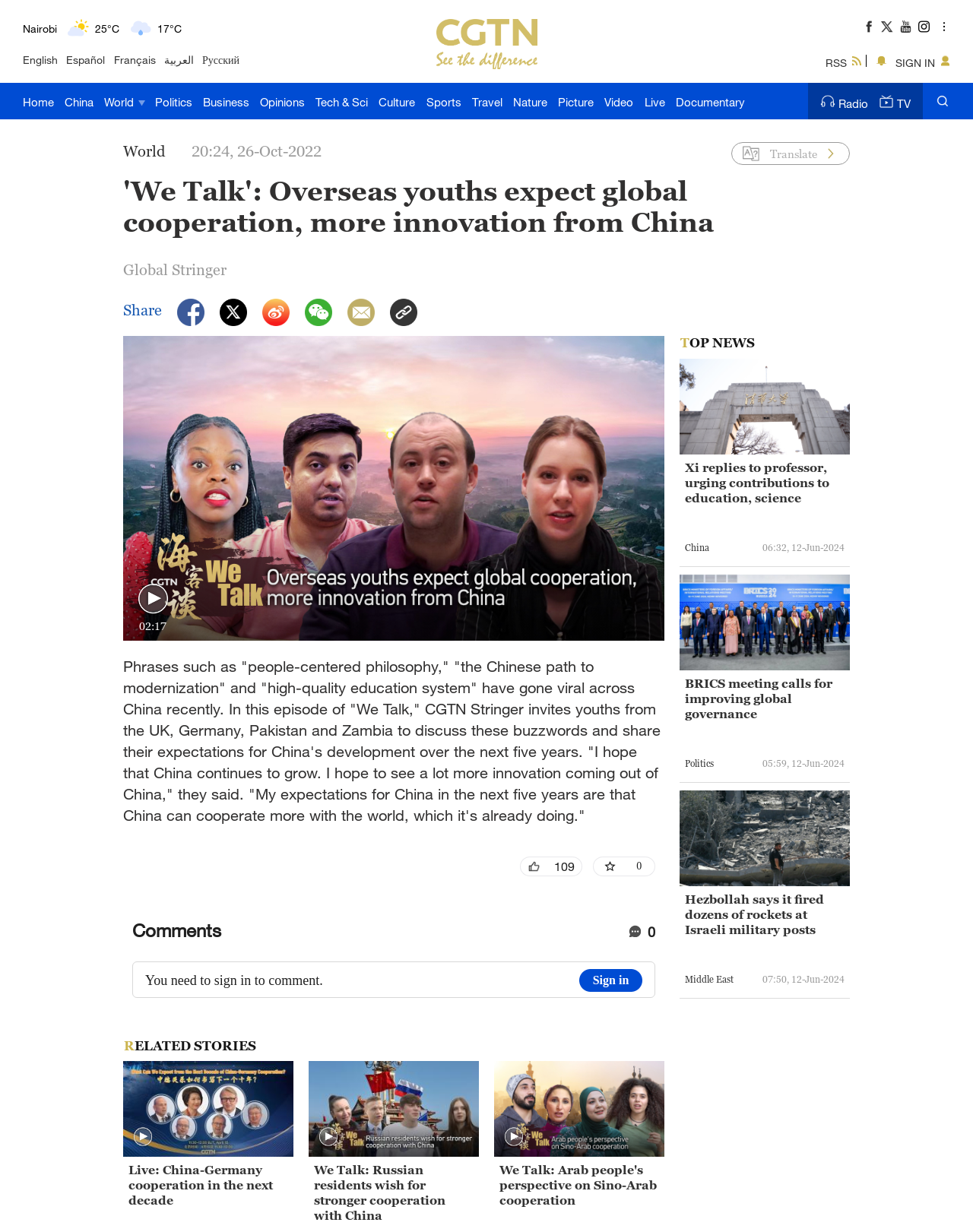Using the webpage screenshot, locate the HTML element that fits the following description and provide its bounding box: "Sports".

[0.438, 0.067, 0.474, 0.097]